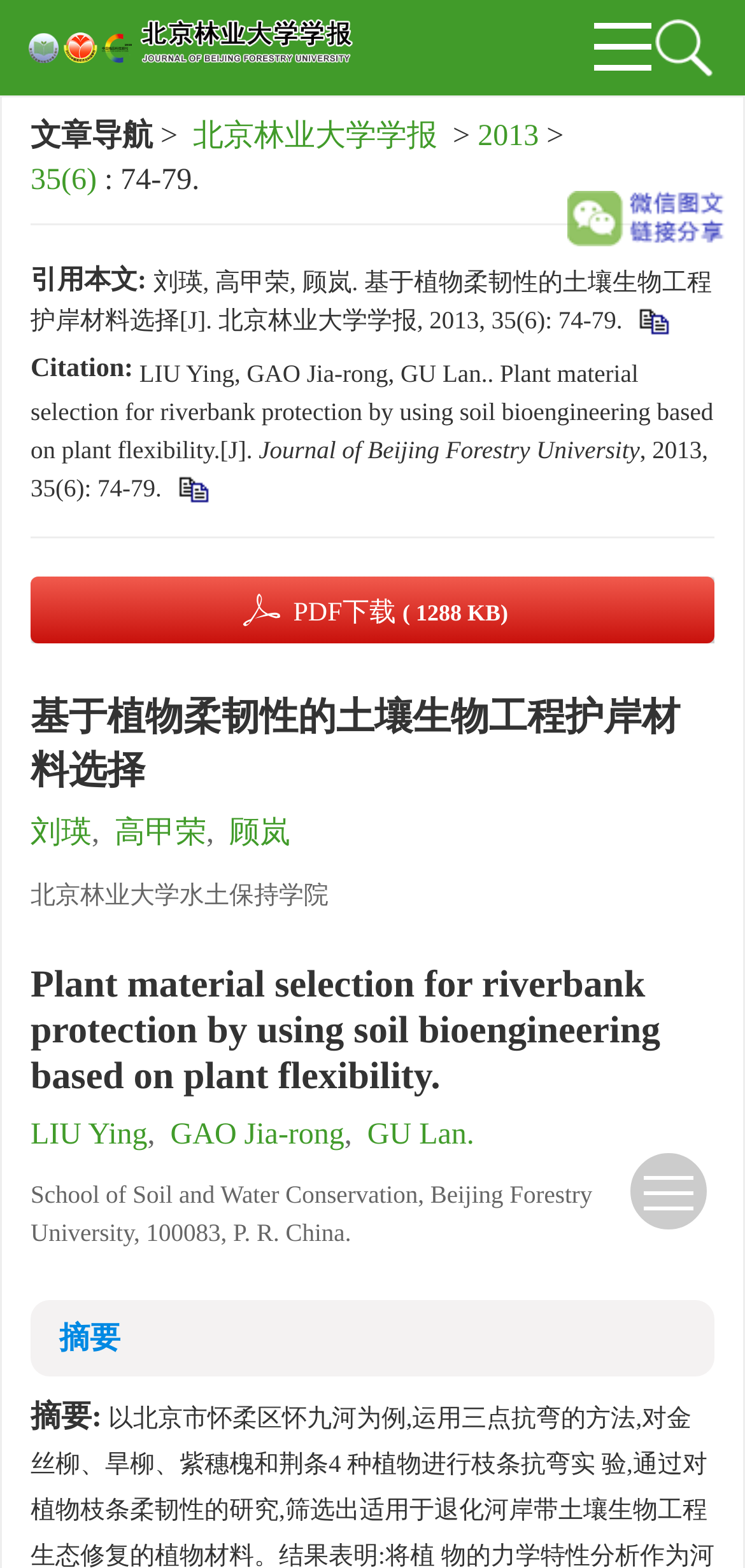Please find and report the bounding box coordinates of the element to click in order to perform the following action: "View the abstract". The coordinates should be expressed as four float numbers between 0 and 1, in the format [left, top, right, bottom].

[0.041, 0.83, 0.959, 0.88]